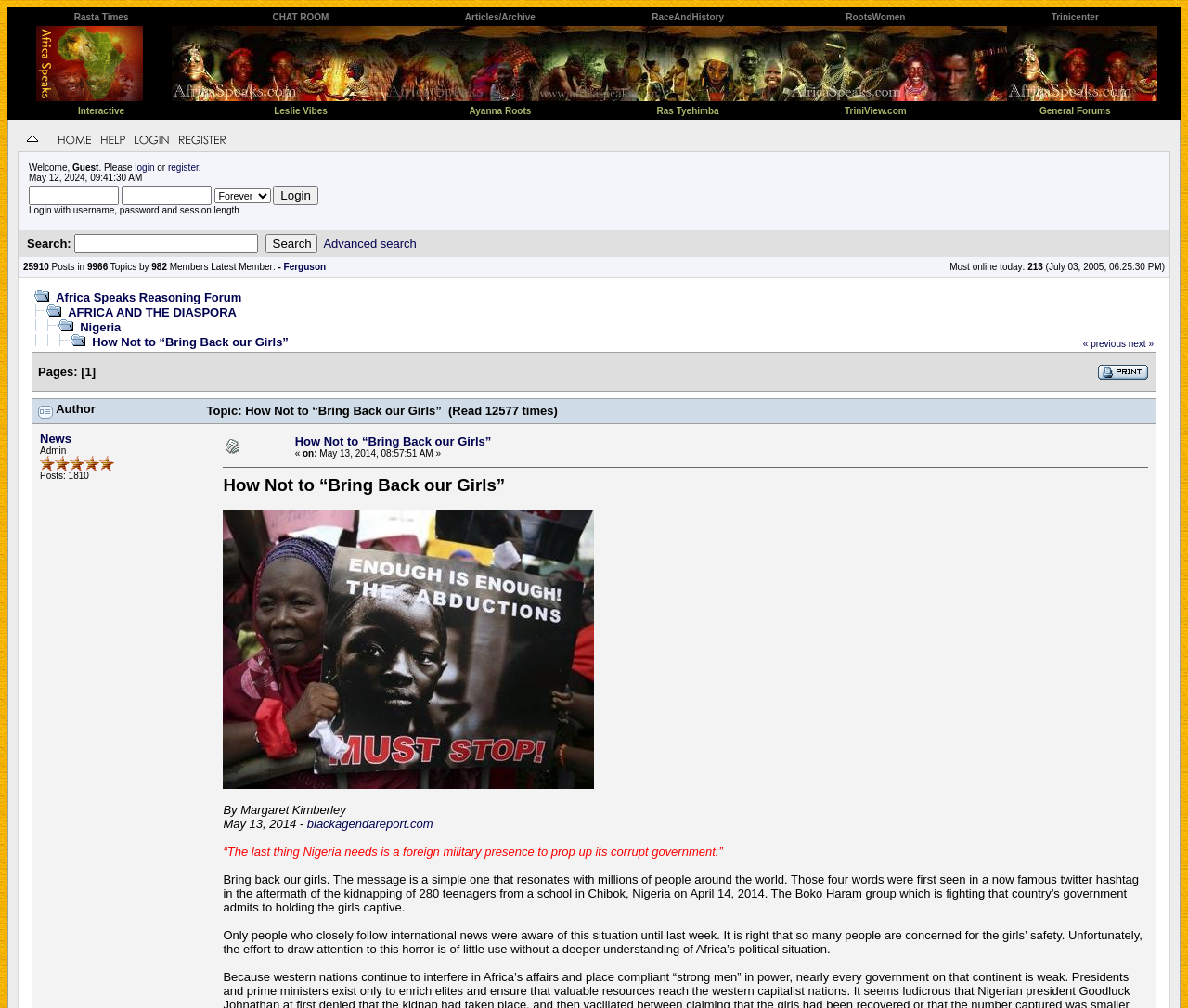Identify the bounding box of the HTML element described as: "blackagendareport.com".

[0.258, 0.81, 0.365, 0.824]